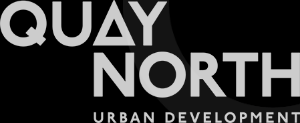What is the color scheme of the logo?
Using the visual information, respond with a single word or phrase.

Monochromatic